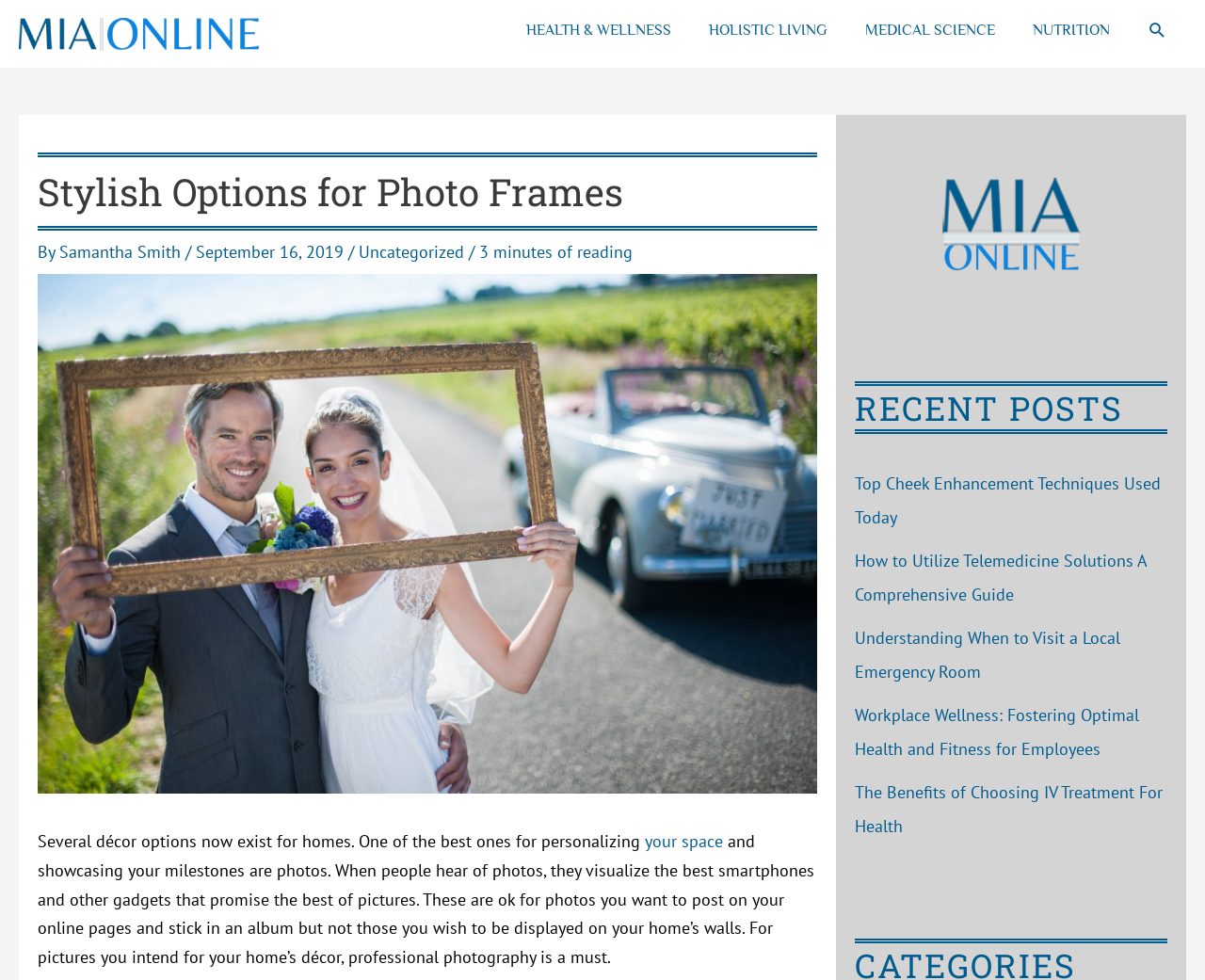Describe all the key features and sections of the webpage thoroughly.

This webpage is about photo frames, with a focus on stylish options to consider. At the top left, there is a logo of "miaonline" with a link to the website. To the right of the logo, there is a navigation menu with links to various categories such as "HEALTH & WELLNESS", "HOLISTIC LIVING", "MEDICAL SCIENCE", and "NUTRITION". 

Below the navigation menu, there is a header section with a heading "Stylish Options for Photo Frames" and a subheading "By Samantha Smith" with the date "September 16, 2019". There is also a link to the category "Uncategorized" and an indication that the article takes "3 minutes of reading". 

To the right of the header section, there is a large image of a photo frame. Below the image, there is a paragraph of text that discusses the importance of professional photography for displaying pictures in one's home. The text also mentions that people often think of smartphones and gadgets when it comes to taking photos, but these are not suitable for displaying on walls.

On the right side of the page, there are two complementary sections. The top section contains a figure, while the bottom section has a heading "RECENT POSTS" and a list of links to recent articles, including "Top Cheek Enhancement Techniques Used Today", "How to Utilize Telemedicine Solutions A Comprehensive Guide", and others.